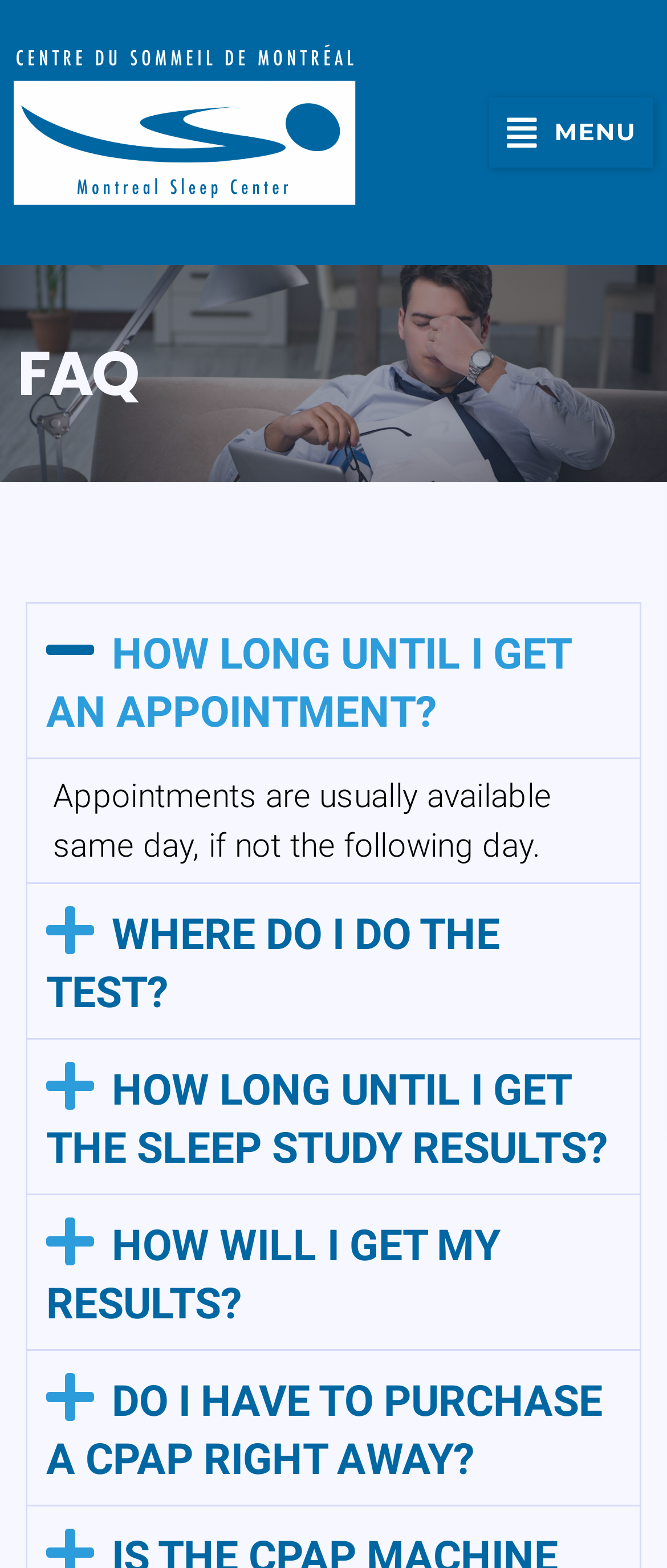What is the format of the FAQ section?
Based on the image, answer the question with as much detail as possible.

The FAQ section is organized in a tabbed format, where each tab corresponds to a specific question, and clicking on a tab reveals the answer to that question. This format allows users to easily navigate and find answers to their questions.